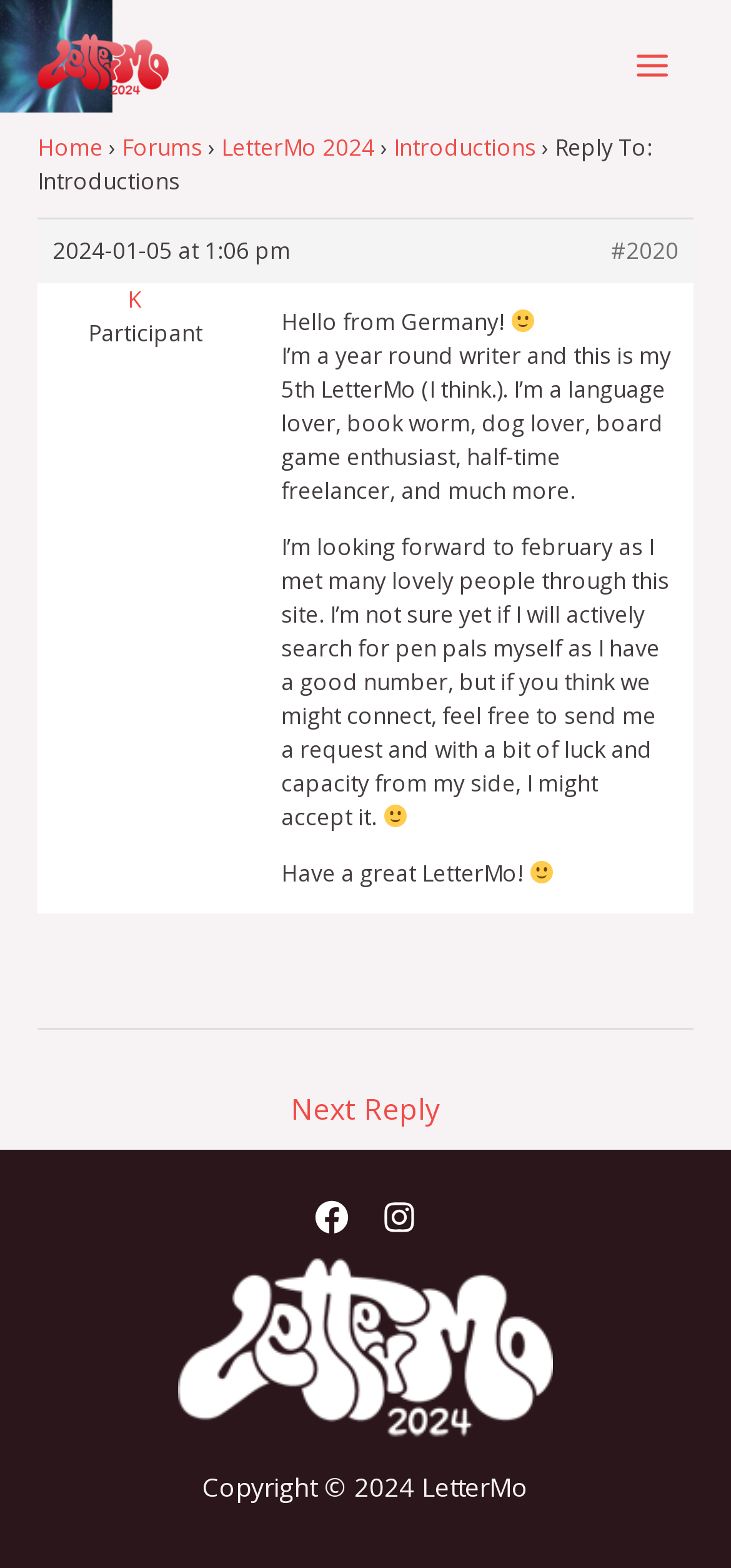Based on the element description, predict the bounding box coordinates (top-left x, top-left y, bottom-right x, bottom-right y) for the UI element in the screenshot: aria-label="Facebook"

[0.431, 0.765, 0.477, 0.787]